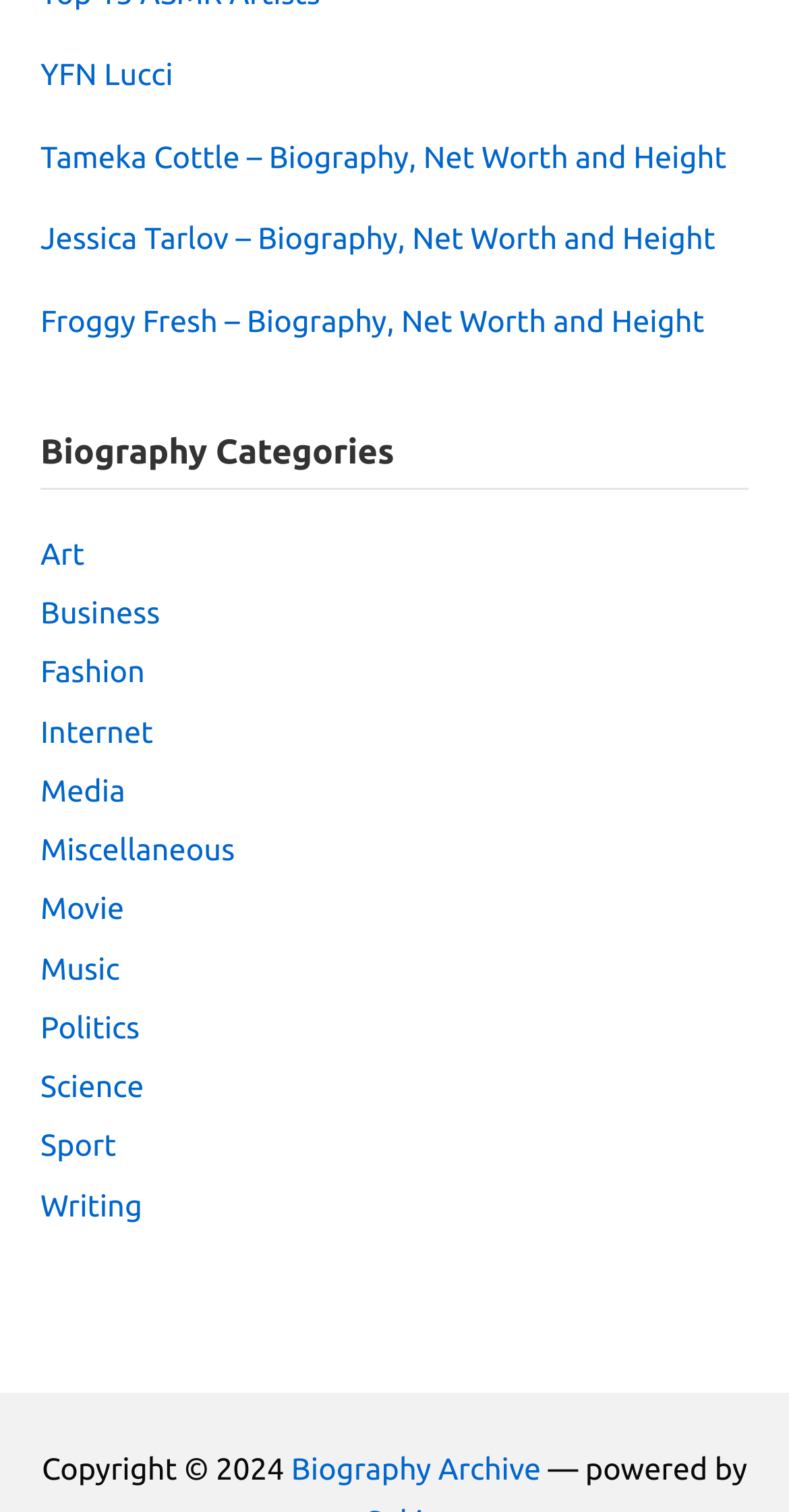Predict the bounding box coordinates of the UI element that matches this description: "Art". The coordinates should be in the format [left, top, right, bottom] with each value between 0 and 1.

[0.051, 0.355, 0.107, 0.377]